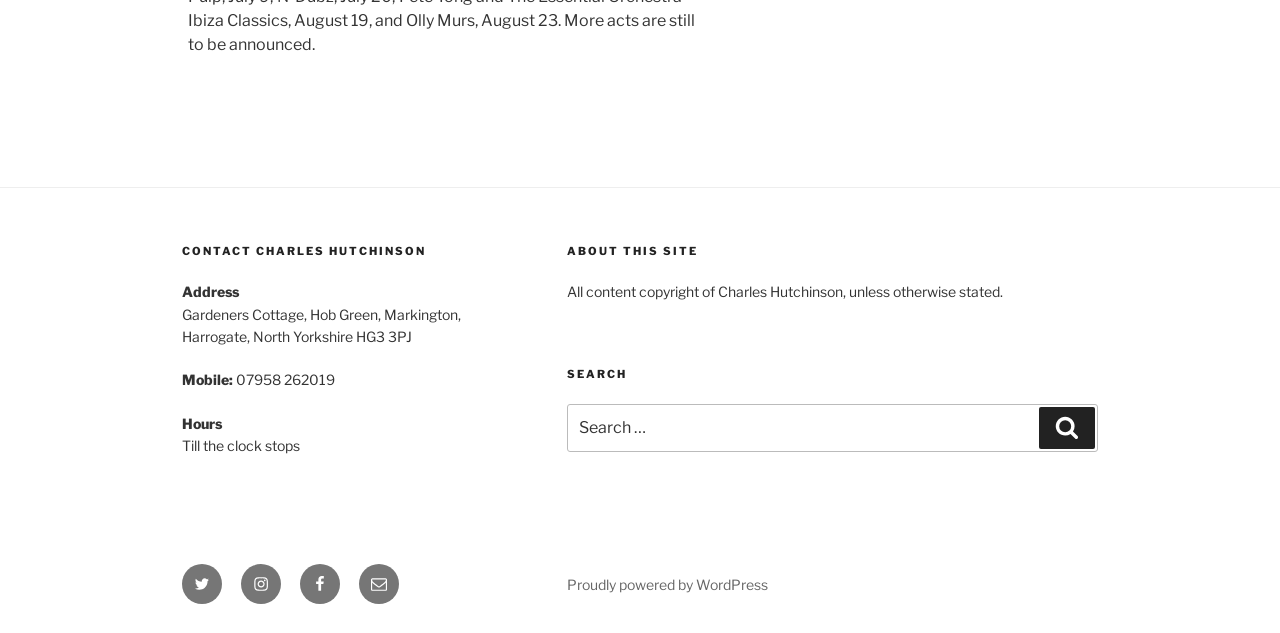Determine the bounding box for the described HTML element: "The Complimentary OneDrive Plan". Ensure the coordinates are four float numbers between 0 and 1 in the format [left, top, right, bottom].

None